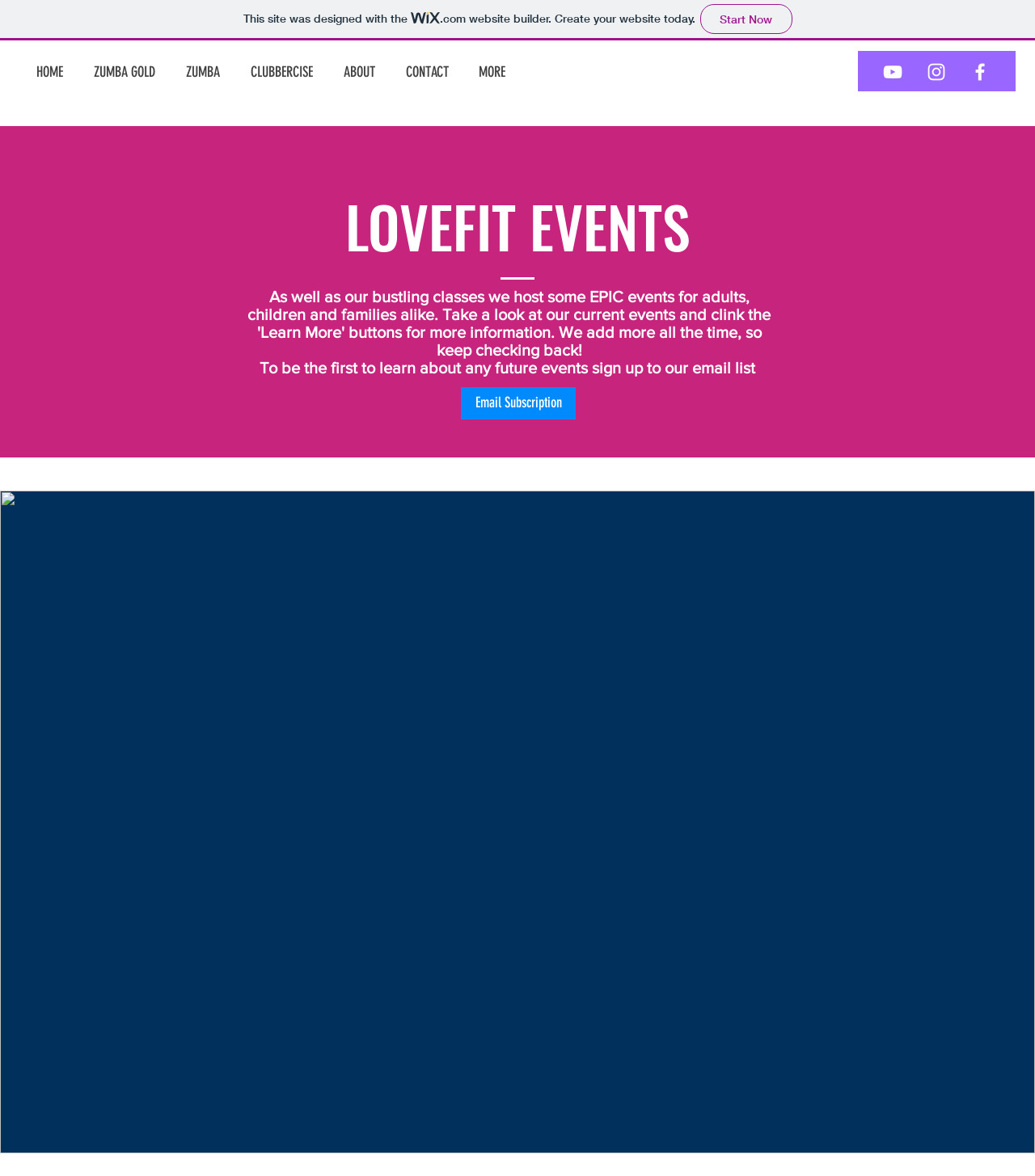Describe the entire webpage, focusing on both content and design.

The webpage is about Lovefit events. At the very top, there is a link to create a website with Wix, accompanied by a small Wix logo. Below this, there is a navigation menu with links to different sections of the website, including HOME, ZUMBA GOLD, ZUMBA, CLUBBERCISE, ABOUT, and CONTACT, as well as a MORE option.

On the right side of the page, there is a social bar with three links to social media platforms. The main content of the page is divided into sections. The first section has a heading "LOVEFIT EVENTS" and a brief introduction to the events hosted by Lovefit, including classes and events for adults, children, and families. Below this, there is a paragraph describing the events and encouraging visitors to click the "Learn More" buttons for more information.

Further down, there is a heading that invites visitors to sign up for the email list to be the first to learn about future events. Next to this, there is a link to subscribe to the email list. Overall, the page provides an overview of Lovefit events and encourages visitors to explore and stay updated about upcoming events.